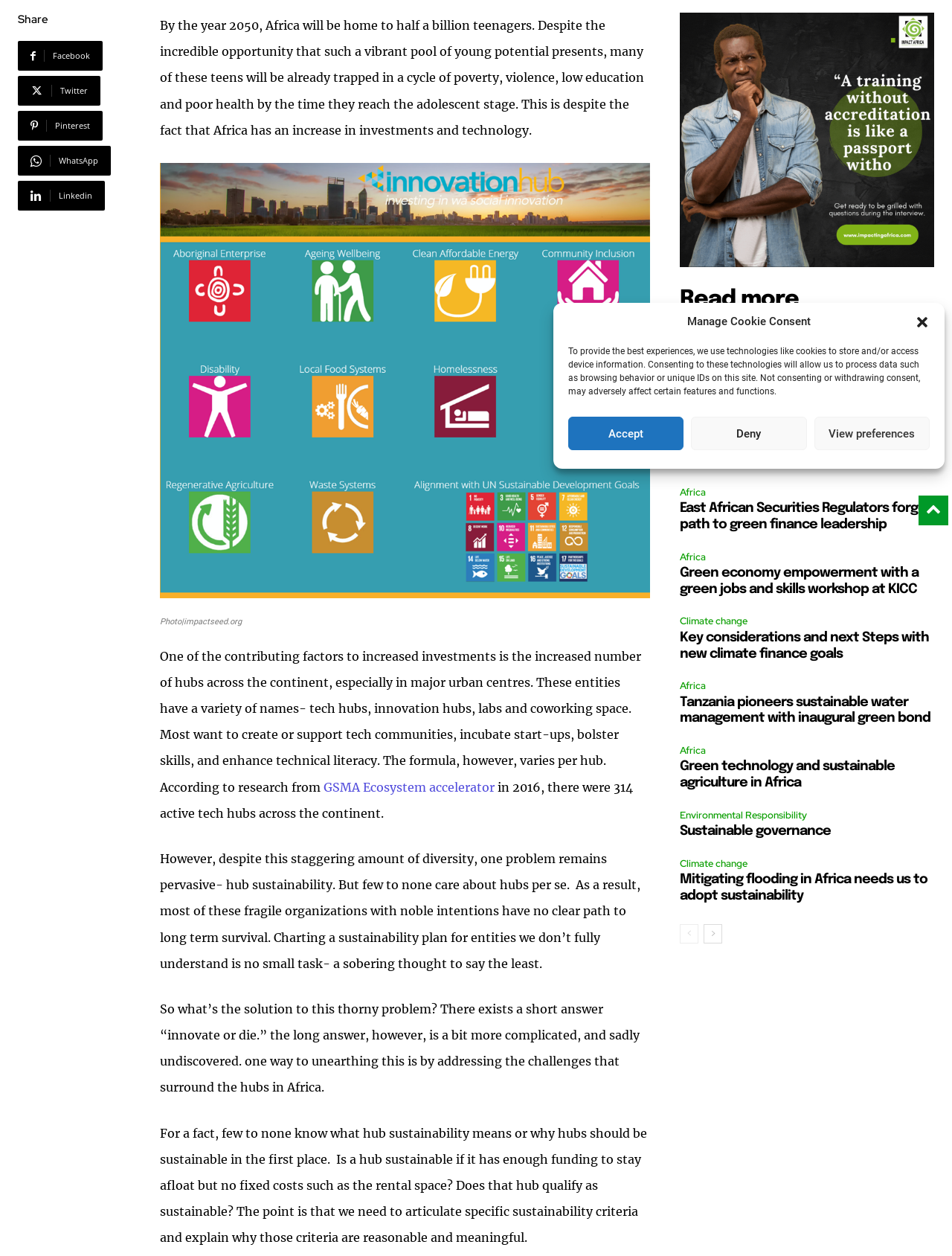Identify the bounding box for the UI element described as: "GSMA Ecosystem accelerator". Ensure the coordinates are four float numbers between 0 and 1, formatted as [left, top, right, bottom].

[0.34, 0.621, 0.519, 0.632]